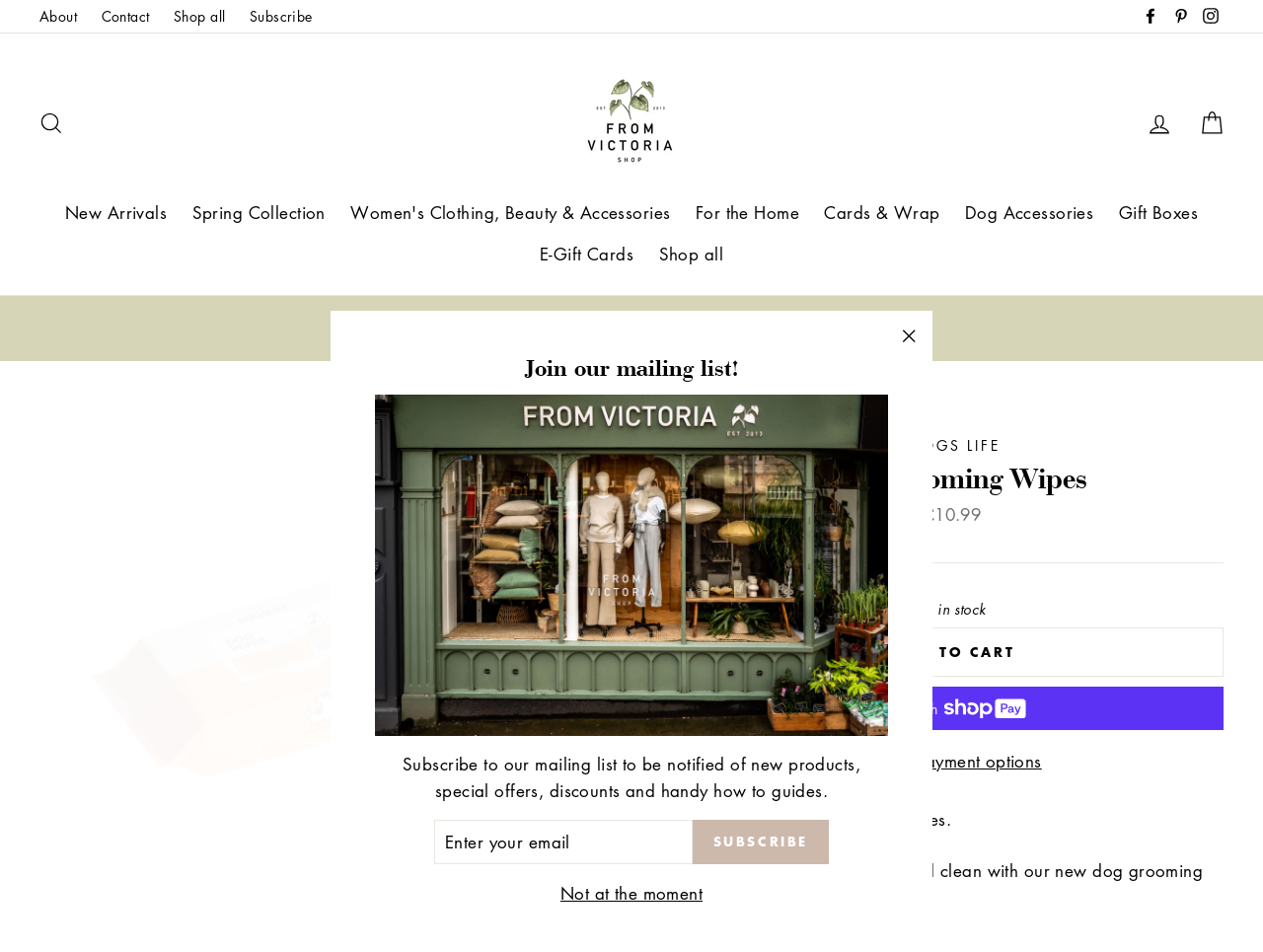Please determine the bounding box coordinates for the element that should be clicked to follow these instructions: "View cart contents".

[0.941, 0.105, 0.978, 0.152]